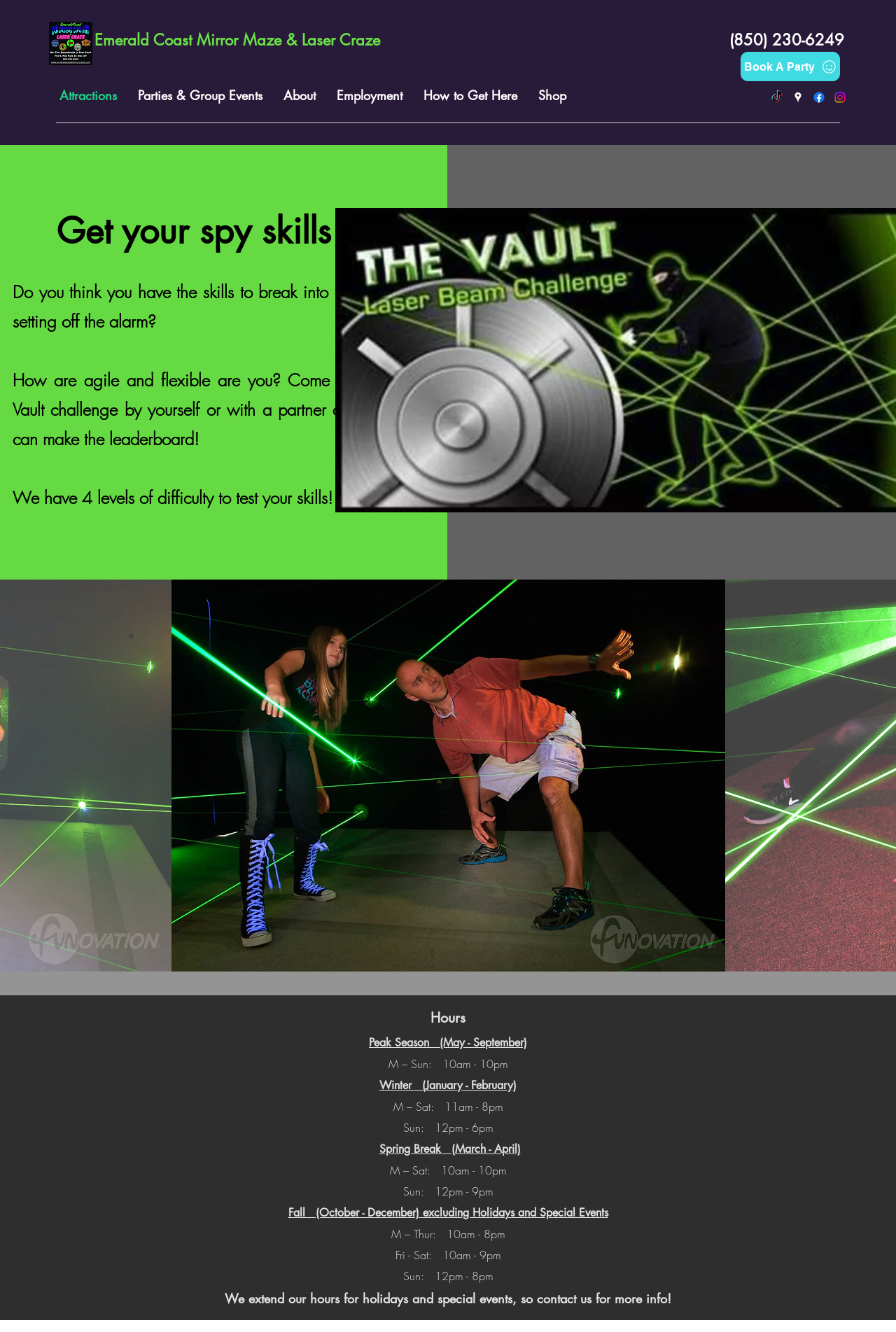Articulate a detailed summary of the webpage's content and design.

The webpage is about Emerald Coast Mirror Maze and Laser Craze, a entertainment venue that offers a Laser Vault Challenge. At the top left corner, there is a small advertisement image. Next to it, the website's logo and name are displayed as a link. On the top right corner, there is a phone number and a "Book A Party" link. Below the logo, there is a navigation menu with links to different sections of the website, including "Attractions", "Parties & Group Events", "About", "Employment", "How to Get Here", and "Shop".

In the main content area, there is a heading that reads "Get your spy skills on!" followed by a series of paragraphs that describe the Laser Vault Challenge. The challenge is a test of agility and flexibility, where participants can try to break into a vault without setting off the alarm. There are four levels of difficulty, and participants can compete individually or in pairs to make it to the leaderboard.

Below the main content area, there is an iframe that takes up the full width of the page. At the bottom of the page, there is a section that displays the venue's hours of operation, which vary depending on the season. The hours are listed in a table format, with separate sections for peak season, winter, spring break, and fall. There is also a note that the venue extends its hours for holidays and special events.